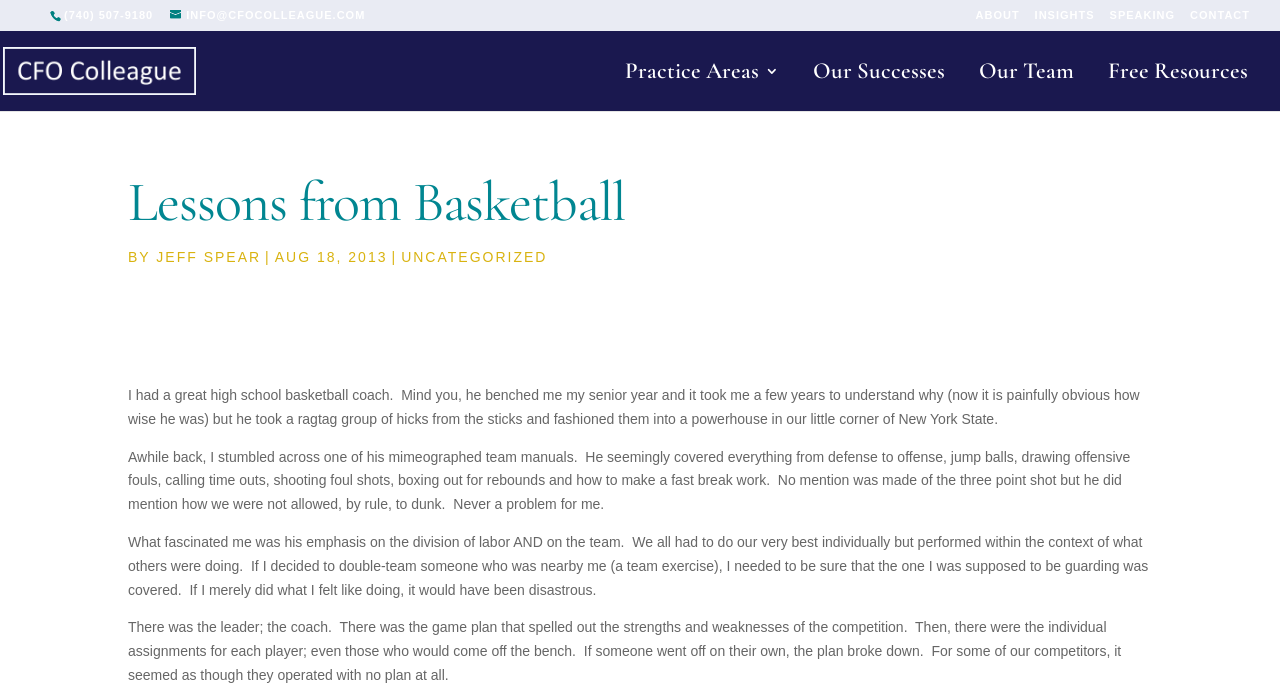Locate the bounding box coordinates of the UI element described by: "Speaking". Provide the coordinates as four float numbers between 0 and 1, formatted as [left, top, right, bottom].

[0.867, 0.013, 0.918, 0.042]